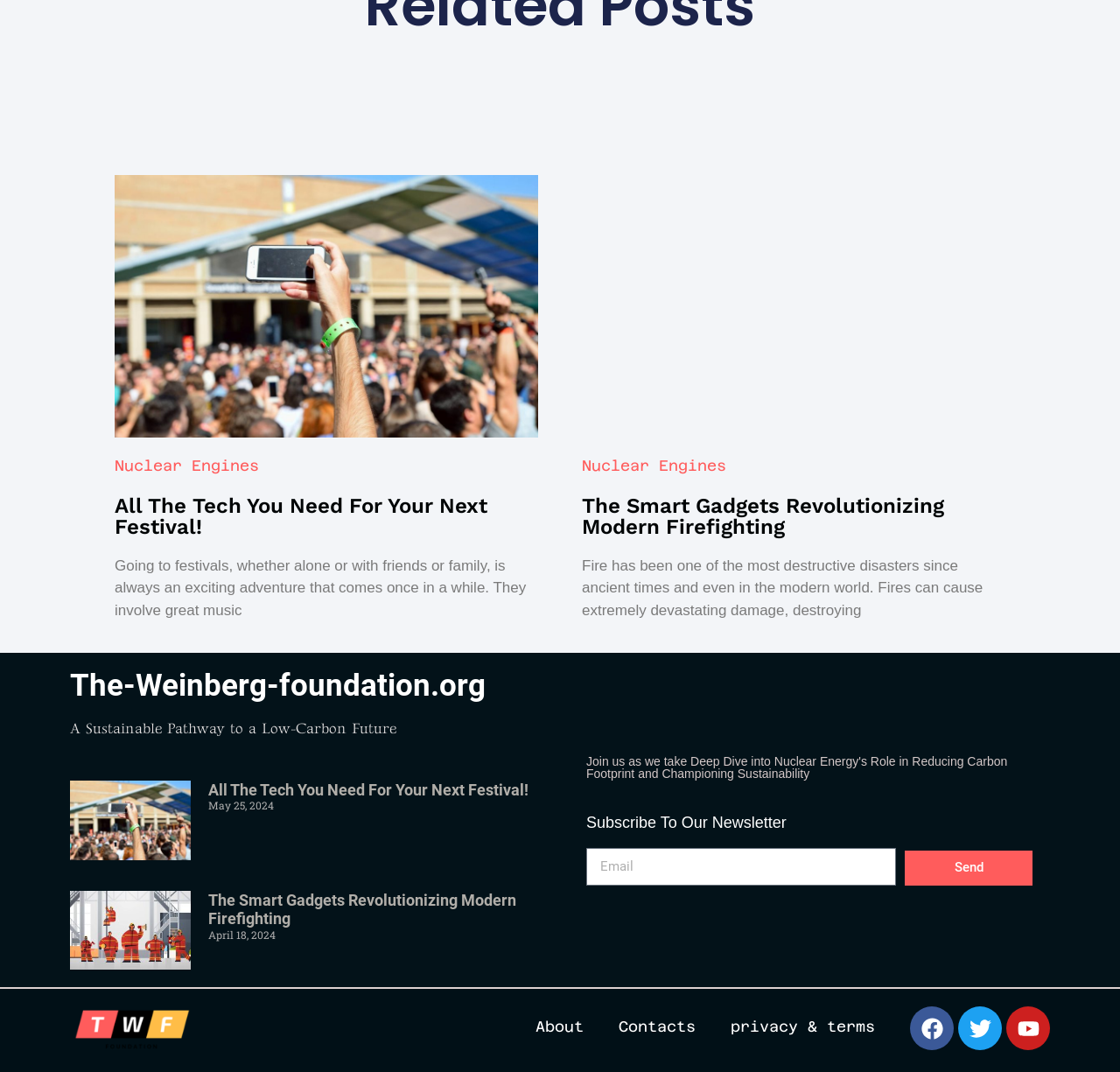Please look at the image and answer the question with a detailed explanation: What is the topic of the heading in the middle of the page?

The heading in the middle of the page is about nuclear energy, as it mentions 'Nuclear Energy's Role in Reducing Carbon Footprint and Championing Sustainability'.